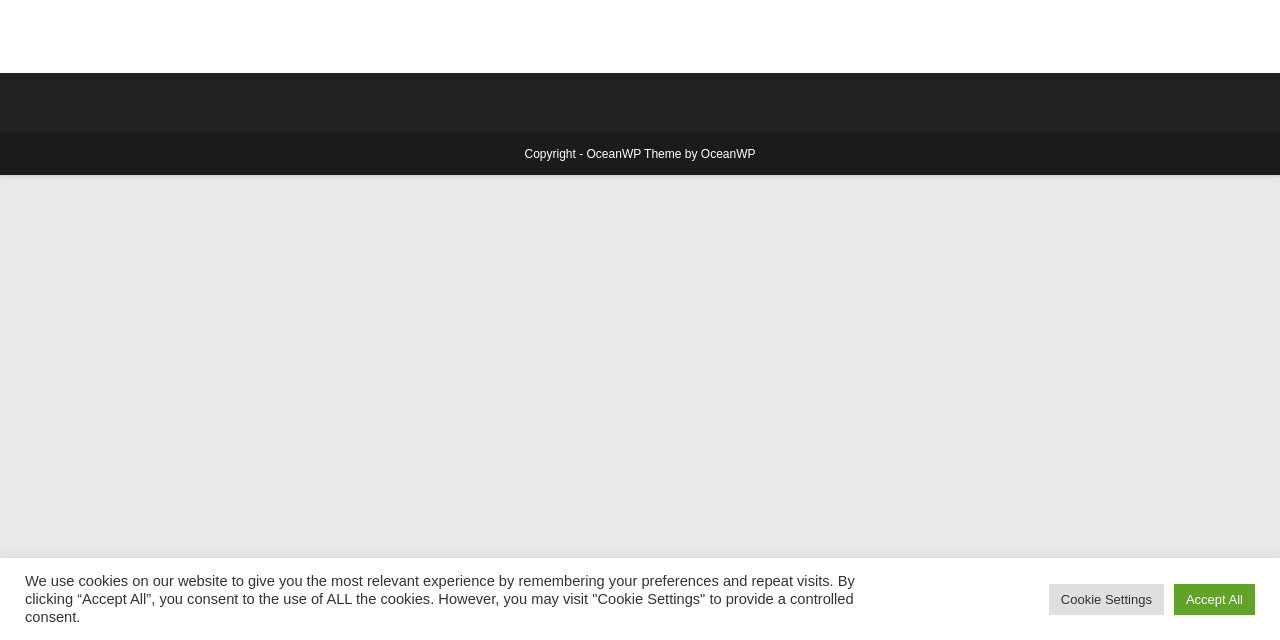Specify the bounding box coordinates (top-left x, top-left y, bottom-right x, bottom-right y) of the UI element in the screenshot that matches this description: Accept All

[0.917, 0.912, 0.98, 0.96]